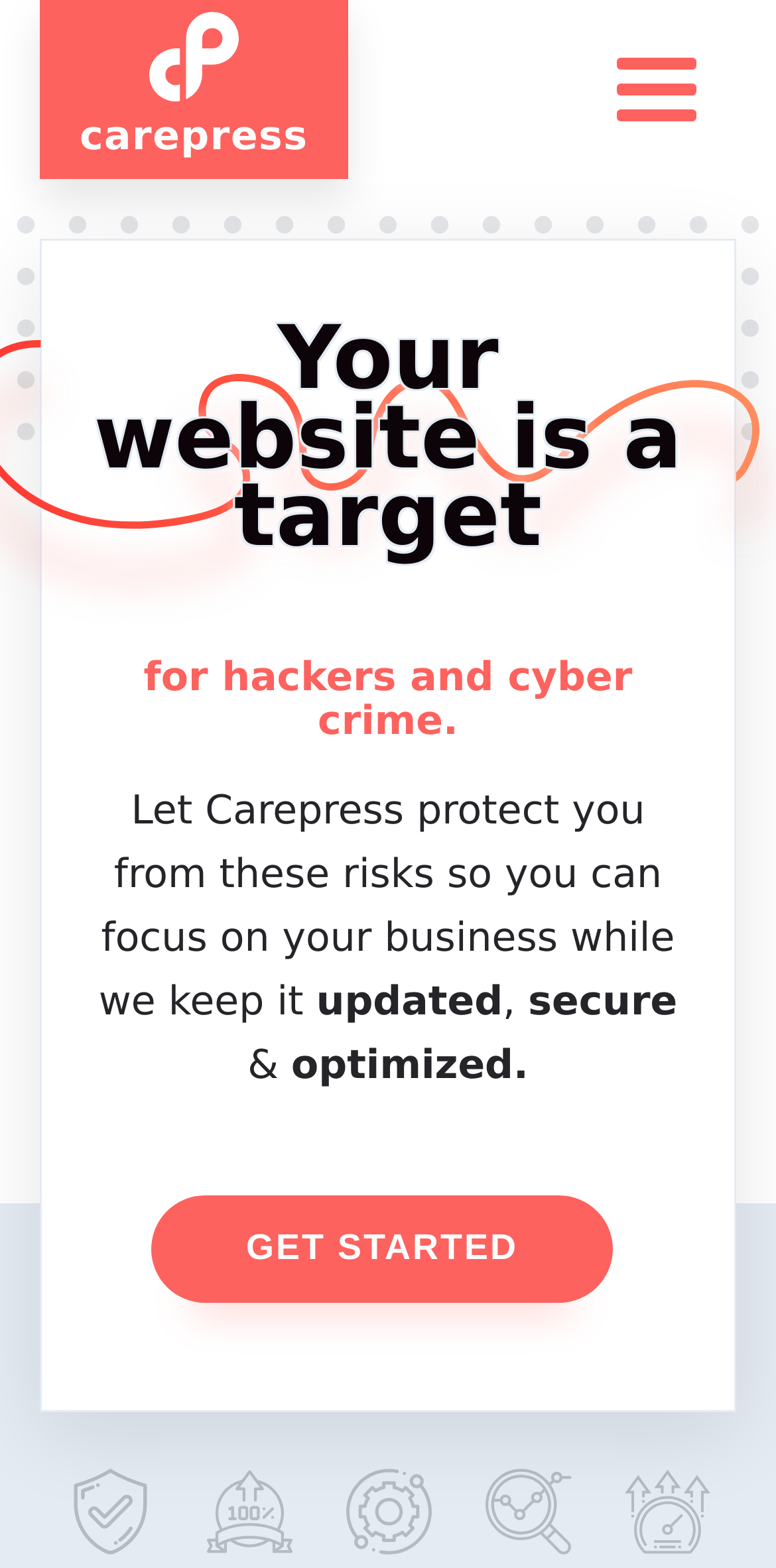Bounding box coordinates are specified in the format (top-left x, top-left y, bottom-right x, bottom-right y). All values are floating point numbers bounded between 0 and 1. Please provide the bounding box coordinate of the region this sentence describes: carepress

[0.051, 0.0, 0.448, 0.114]